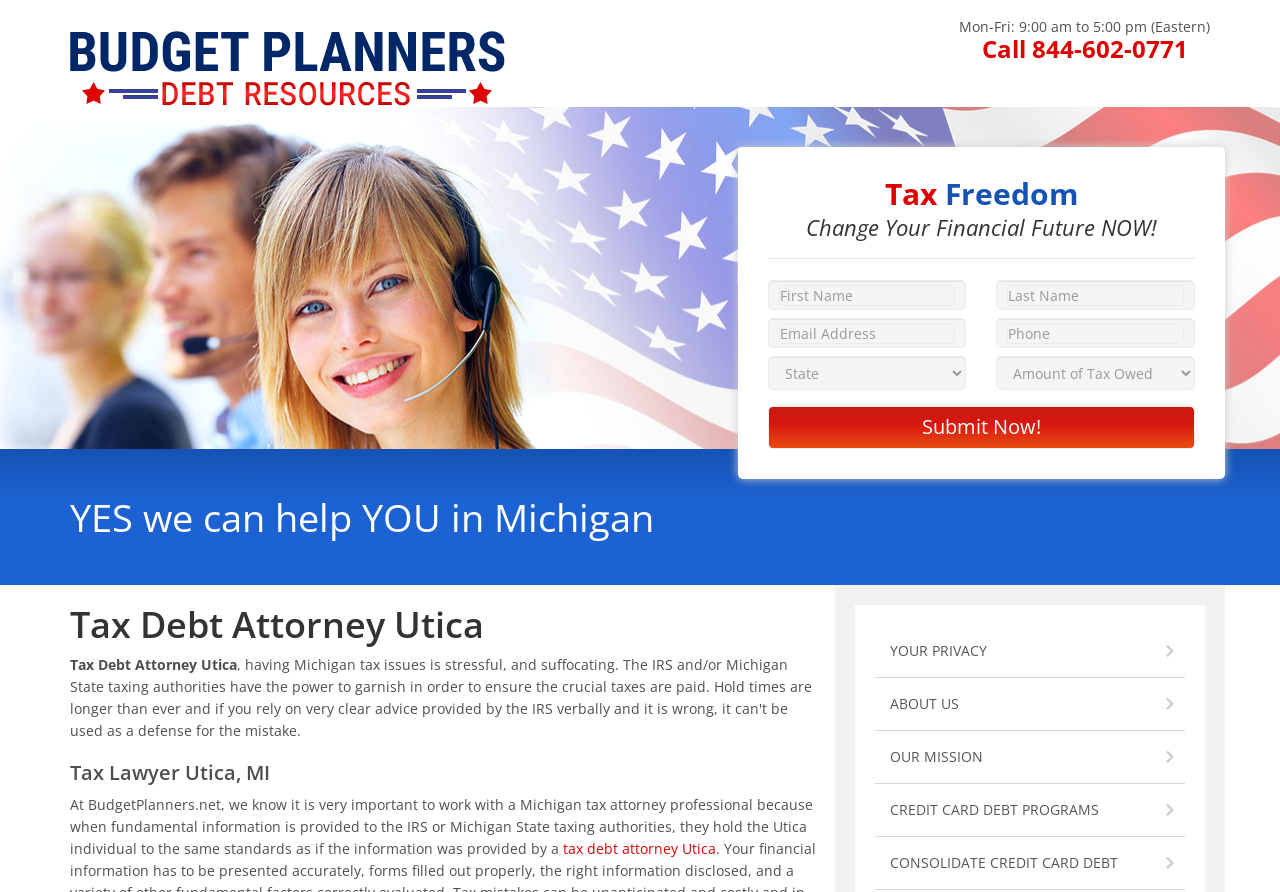Analyze the image and answer the question with as much detail as possible: 
What is the business hours of the tax attorney?

I found the business hours by looking at the StaticText element with the content 'Mon-Fri: 9:00 am to 5:00 pm (Eastern)' which is located at the top of the webpage.